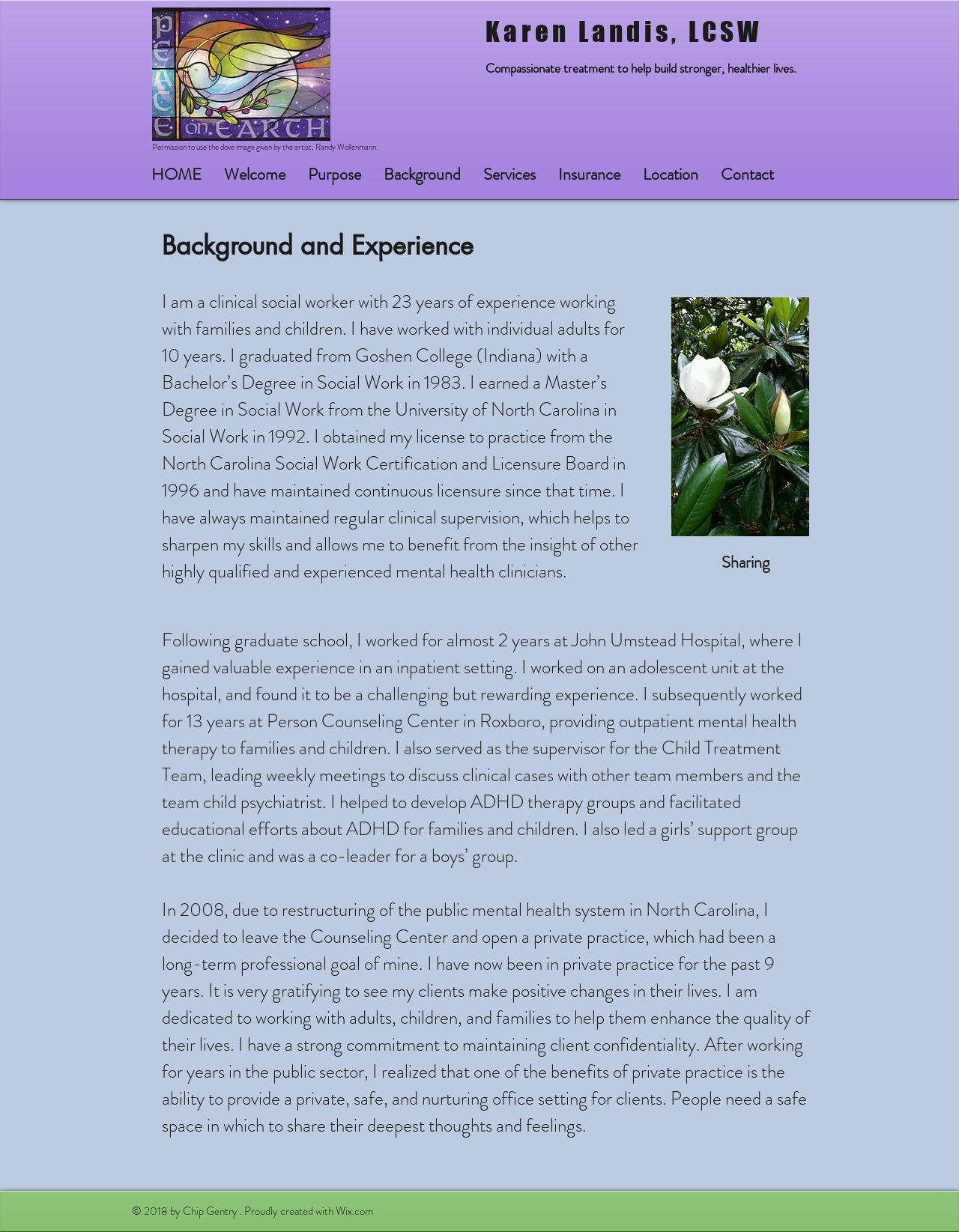Kindly respond to the following question with a single word or a brief phrase: 
What is the profession of Karen Landis?

Clinical social worker